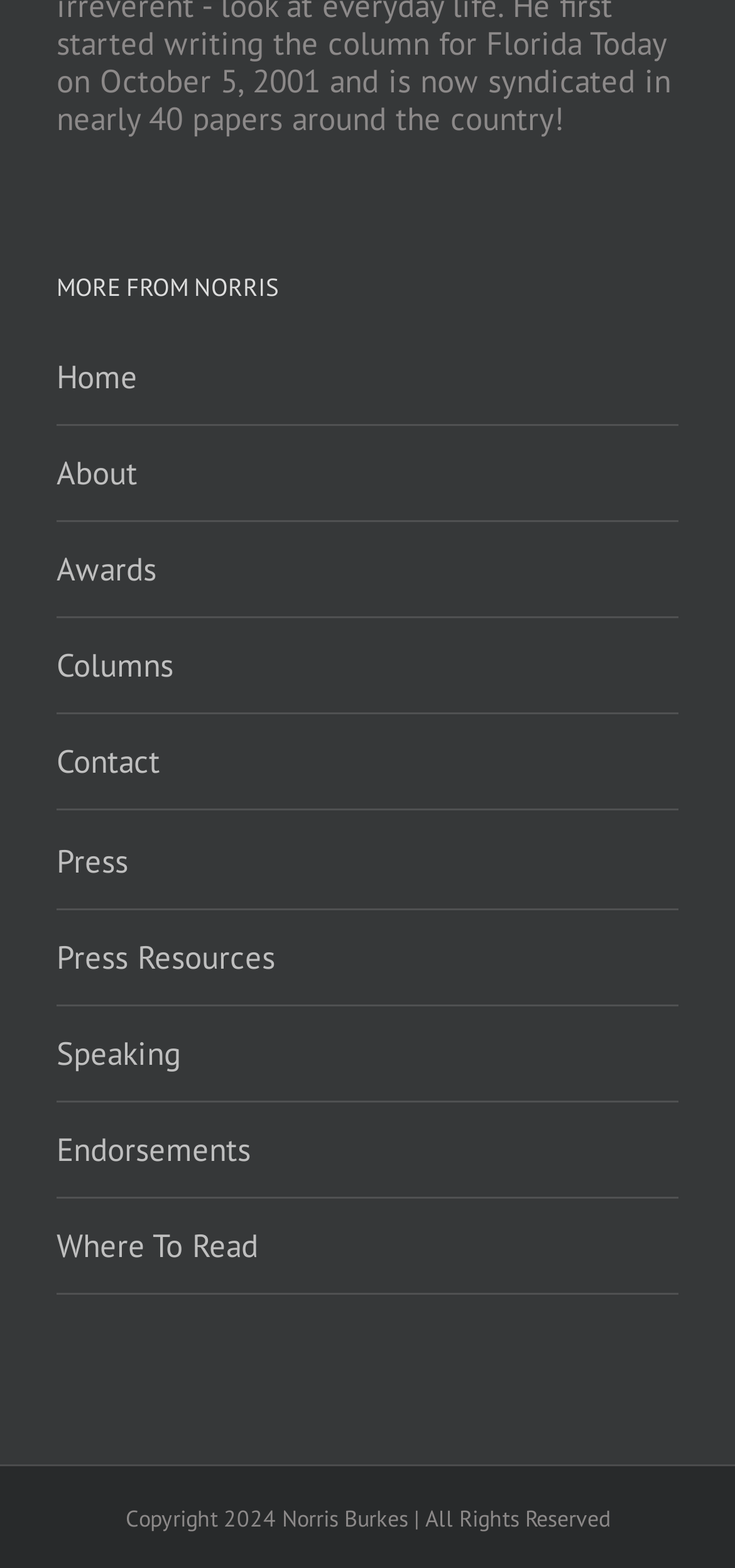What are the main sections of the website?
Refer to the screenshot and deliver a thorough answer to the question presented.

The main sections of the website can be identified by the links at the top of the page, which include 'Home', 'About', 'Awards', 'Columns', 'Contact', 'Press', 'Press Resources', 'Speaking', 'Endorsements', and 'Where To Read'.